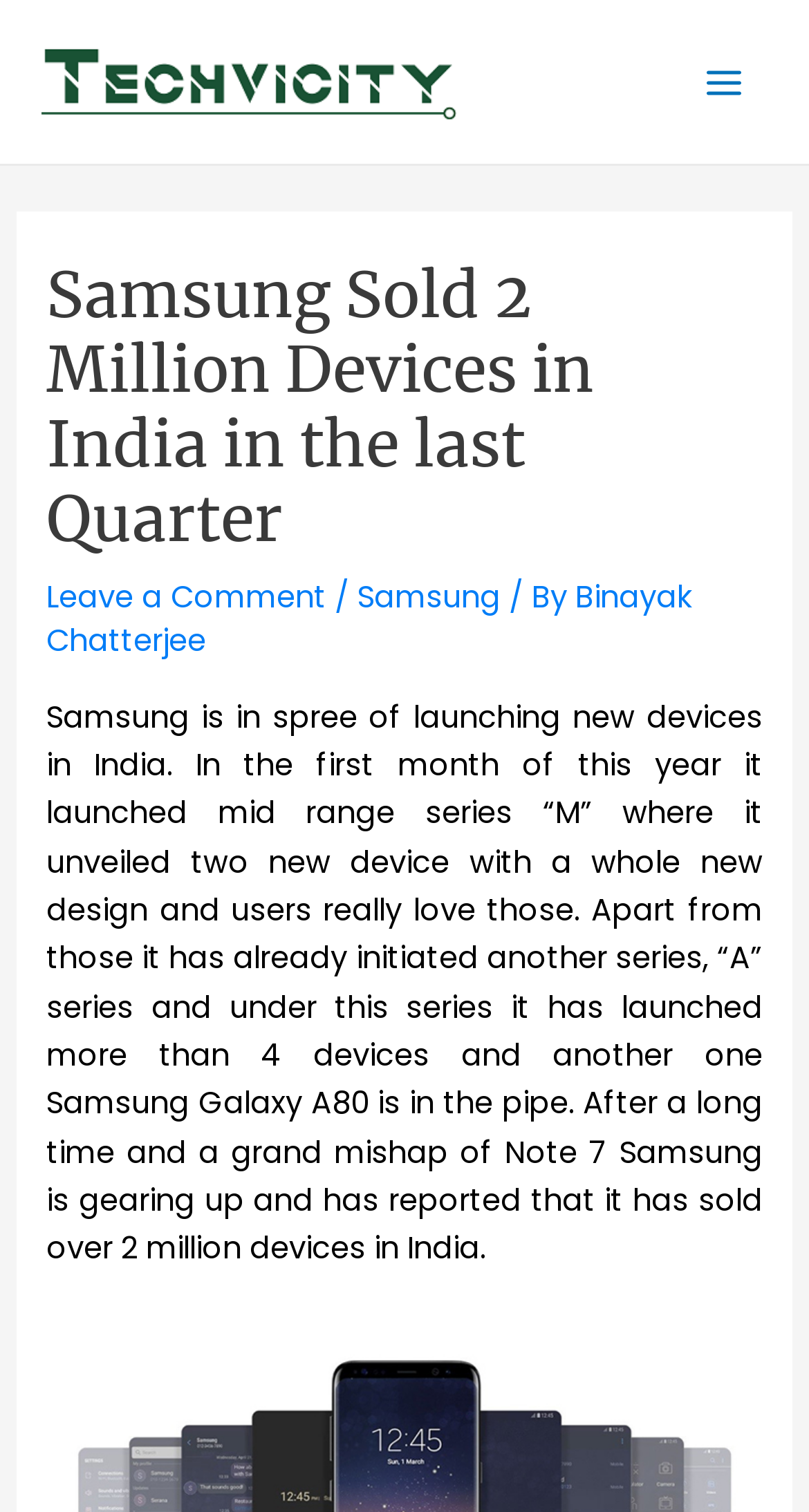Provide the bounding box coordinates in the format (top-left x, top-left y, bottom-right x, bottom-right y). All values are floating point numbers between 0 and 1. Determine the bounding box coordinate of the UI element described as: alt="TechVicity Logo"

[0.051, 0.039, 0.564, 0.066]